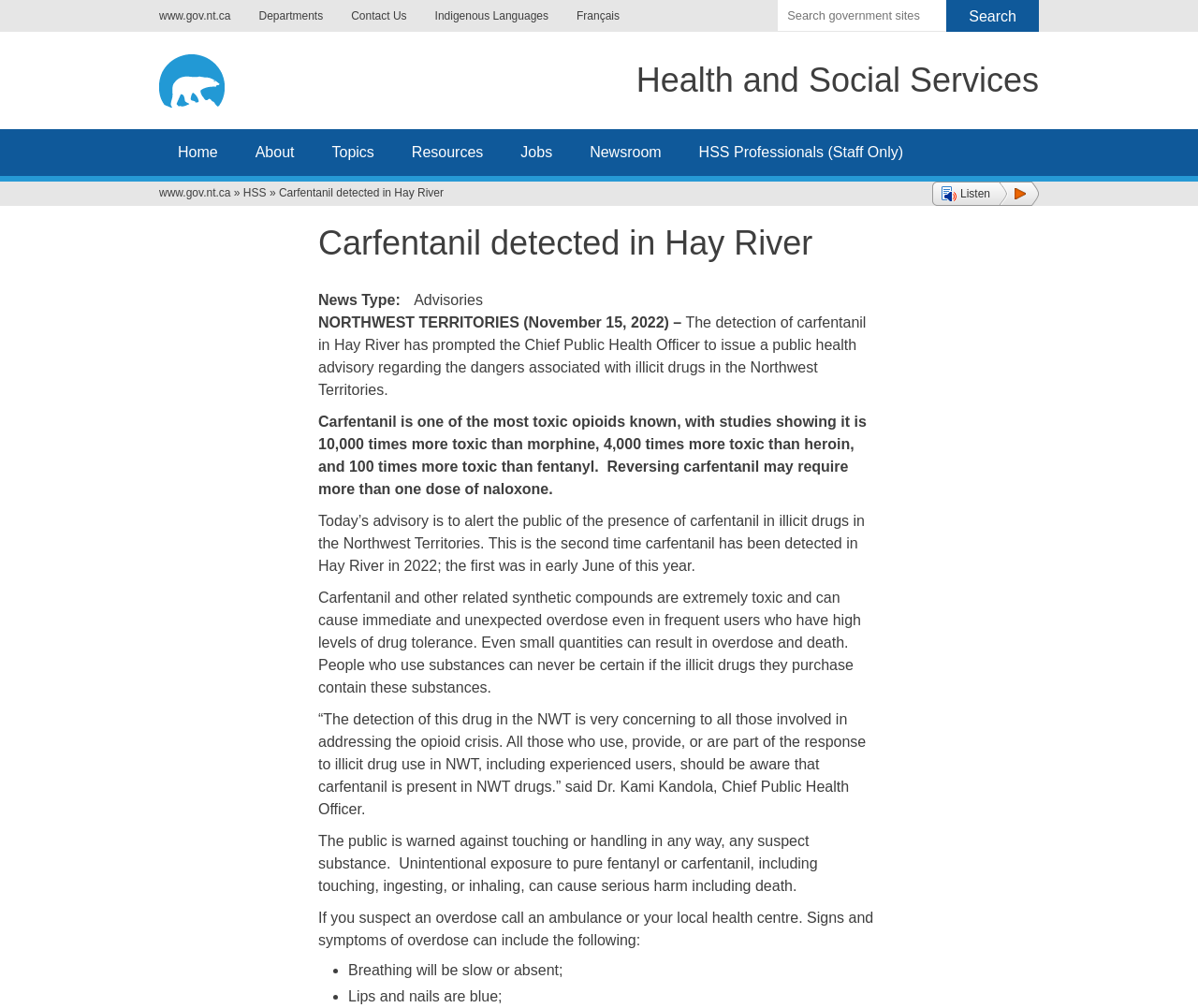What is the purpose of the public health advisory?
Give a single word or phrase as your answer by examining the image.

To alert the public of the presence of carfentanil